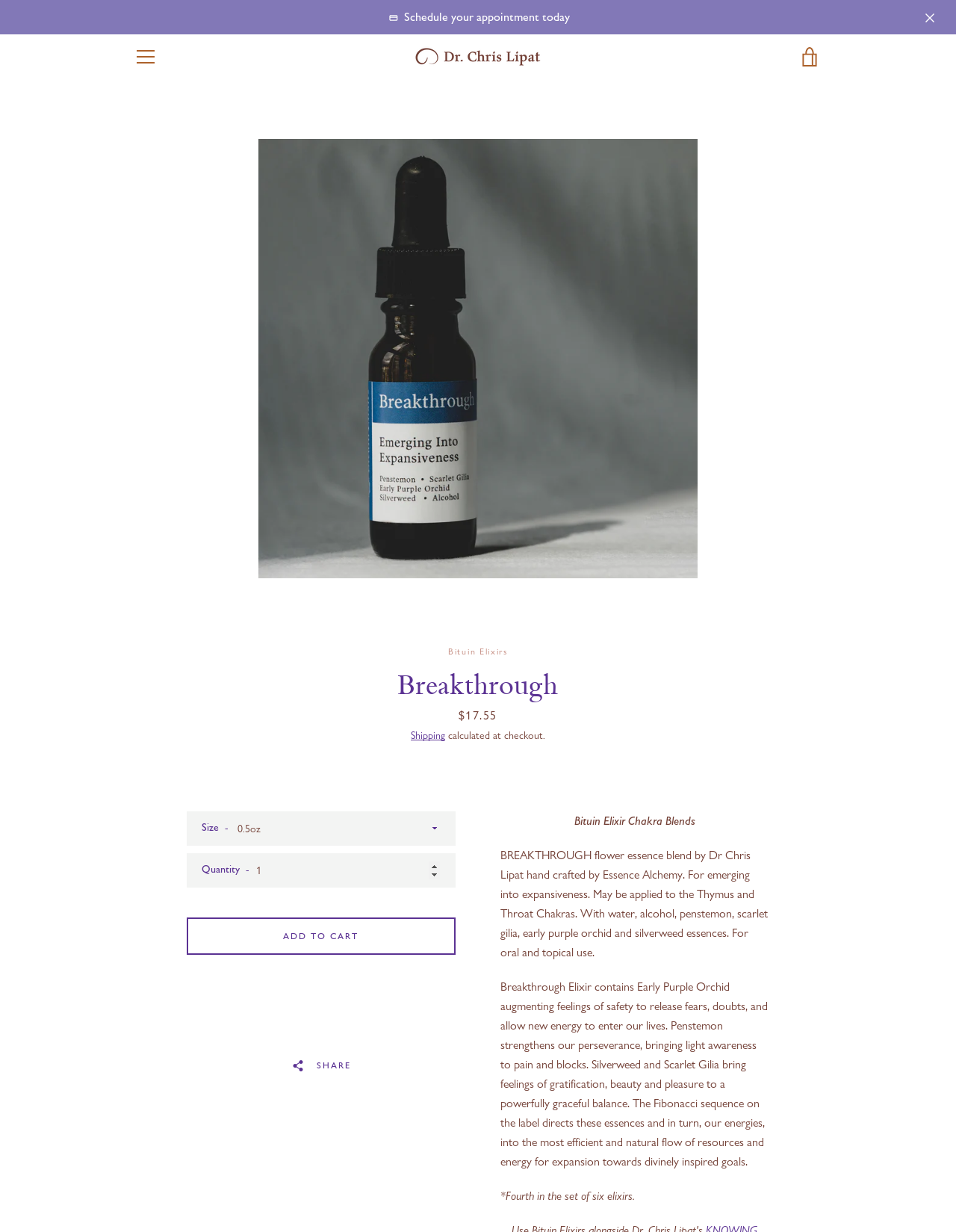Predict the bounding box coordinates of the UI element that matches this description: "Focus Graphite headed to production". The coordinates should be in the format [left, top, right, bottom] with each value between 0 and 1.

None